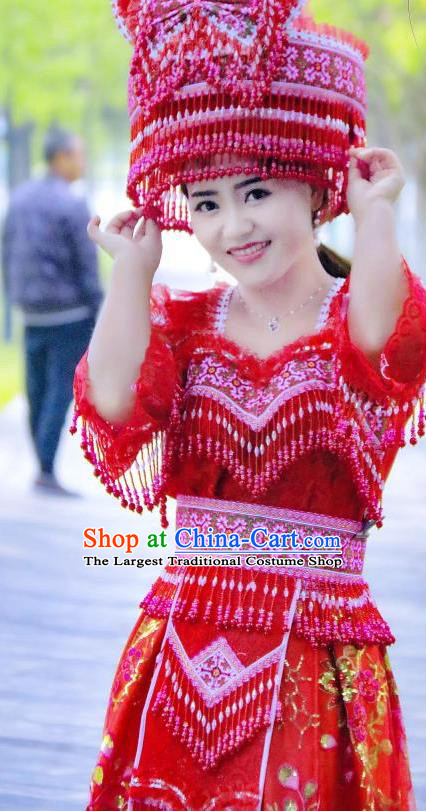What is the origin of the cultural attire?
Using the image as a reference, answer with just one word or a short phrase.

Yunnan province of China